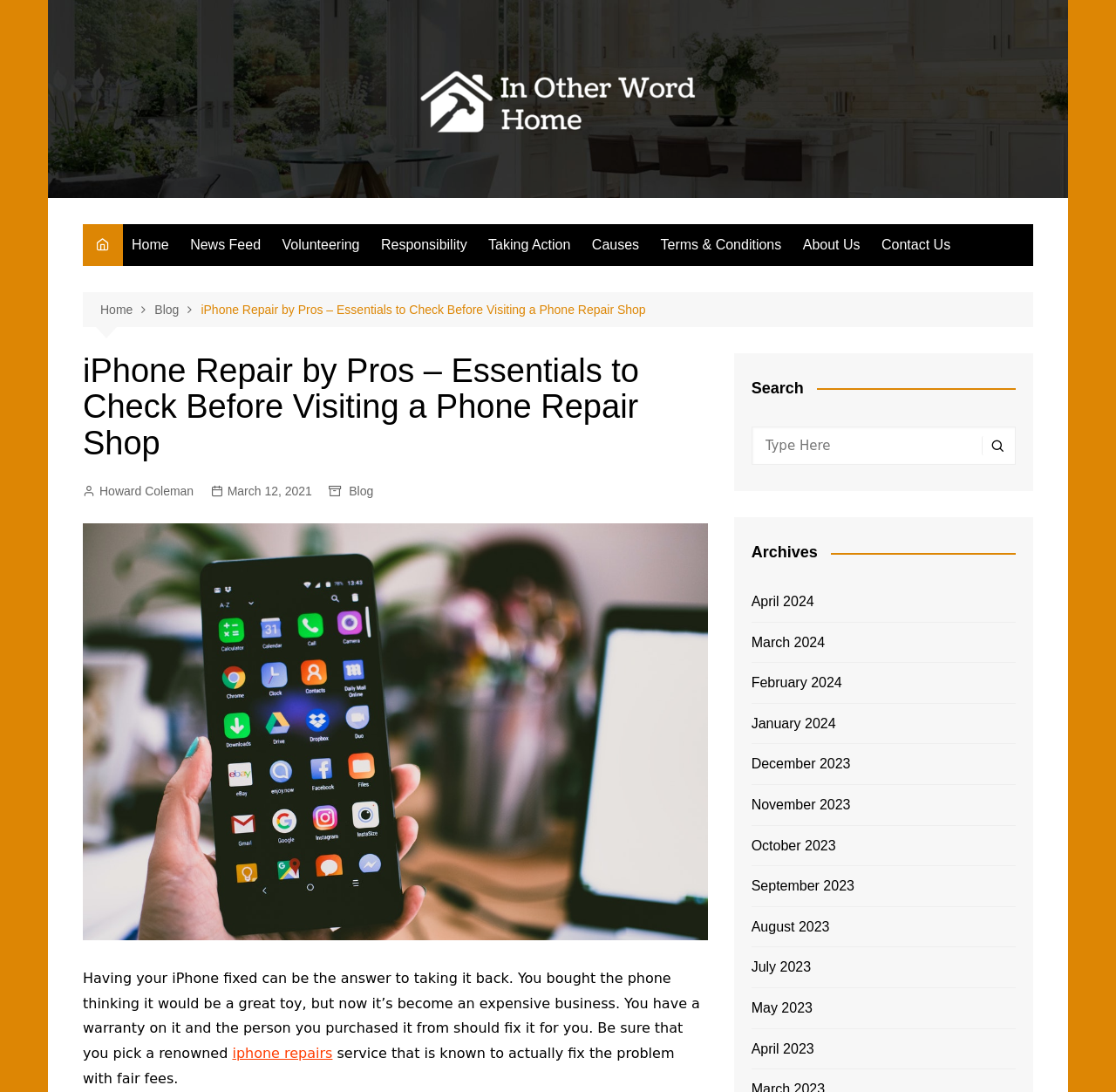Find the bounding box coordinates for the element that must be clicked to complete the instruction: "go to home page". The coordinates should be four float numbers between 0 and 1, indicated as [left, top, right, bottom].

[0.11, 0.205, 0.159, 0.244]